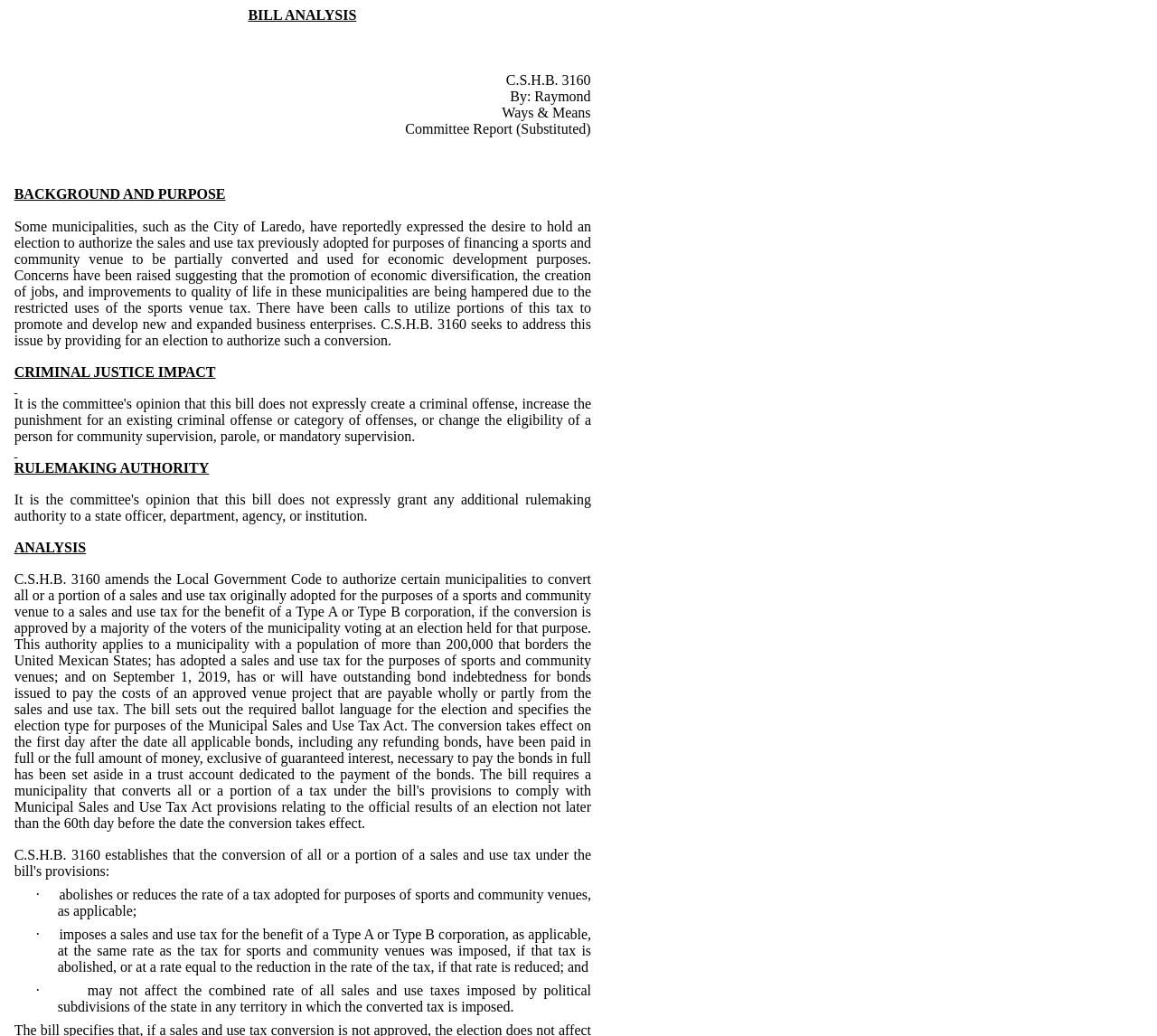Describe in detail what you see on the webpage.

This webpage is about the analysis of a bill, specifically 86(R) HB 3160 - Committee Report (Substituted) version. At the top, there is a heading "BILL ANALYSIS" in a prominent position. Below the heading, there is a table with four rows, each containing information about the bill, including the bill number "C.S.H.B. 3160", the author "By: Raymond", the committee "Ways & Means", and the report type "Committee Report (Substituted)".

Following the table, there is a section titled "BACKGROUND AND PURPOSE" which provides a detailed explanation of the bill's purpose, including the concerns and issues it aims to address. This section is located in the middle of the page and takes up a significant amount of space.

Below the "BACKGROUND AND PURPOSE" section, there are two more sections, "CRIMINAL JUSTICE IMPACT" and "RULEMAKING AUTHORITY", which provide additional information about the bill's implications and effects. These sections are located near the bottom of the page and are shorter than the "BACKGROUND AND PURPOSE" section.

Throughout the page, there are some empty spaces and non-descriptive text elements, but they do not contain any significant information. Overall, the webpage is focused on providing a detailed analysis of the bill, with a clear structure and organization.